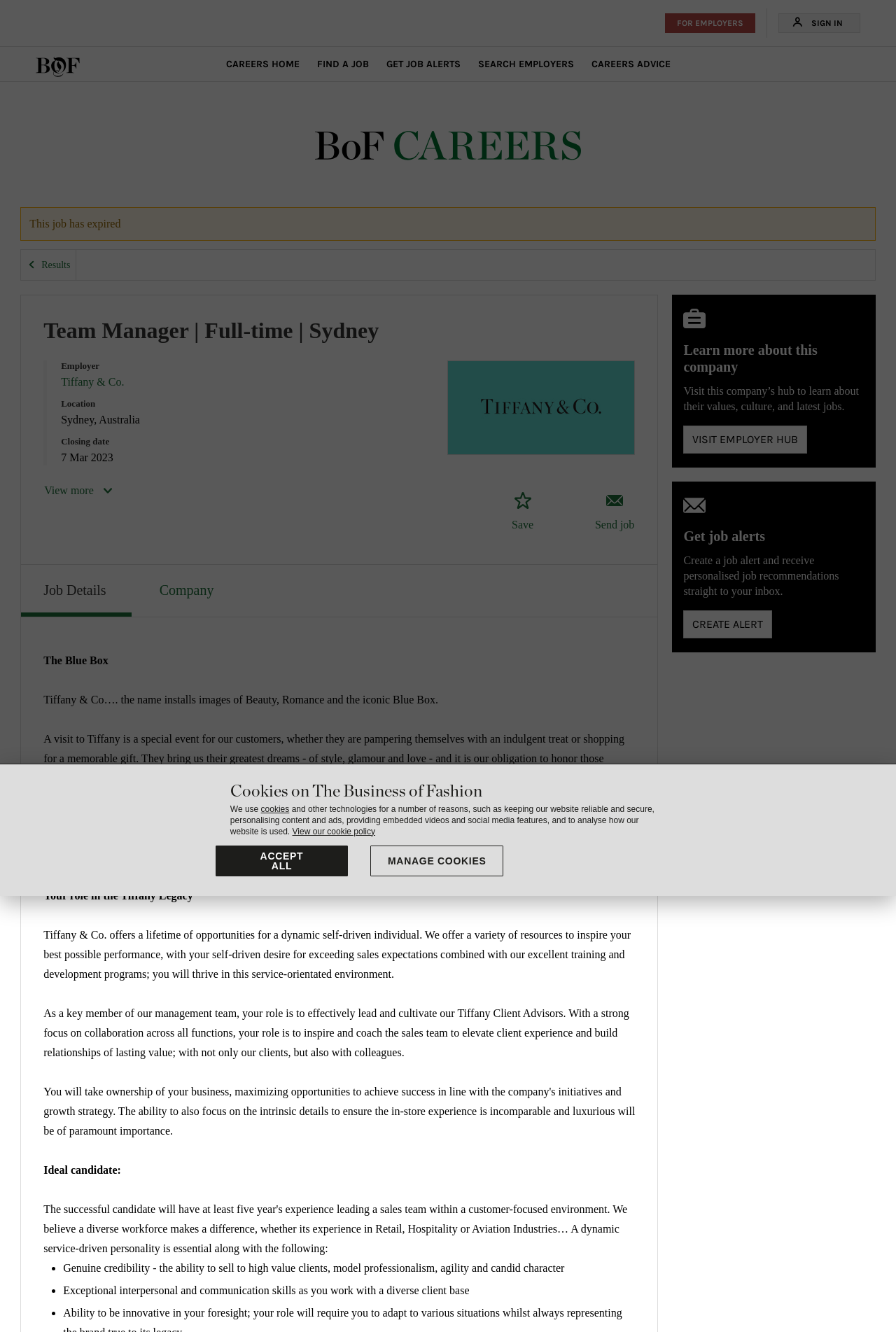What is the purpose of the 'Save job' button?
Please provide a single word or phrase answer based on the image.

To add the job to your shortlist